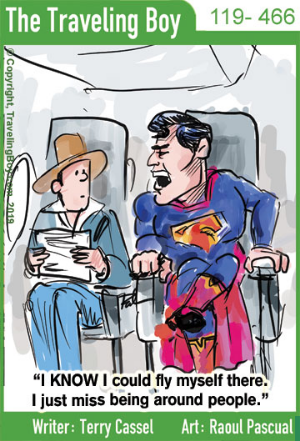Produce a meticulous caption for the image.

The image is a humorous cartoon panel from "The Traveling Boy," featuring two characters seated on an airplane. On the left, a passenger in a light blue outfit and a wide-brimmed hat reads a magazine, seemingly oblivious to the unusual sight beside him. The character on the right, dressed in a superhero costume reminiscent of Superman, sports a distressed expression as he proclaims, “I KNOW I could fly myself there. I just miss being around people.” This amusing juxtaposition highlights the theme of longing for connection, even in extraordinary circumstances. The cartoon is credited to writer Terry Cassel and artist Raoul Pascual, encapsulating a light-hearted take on the unique experiences of travel.